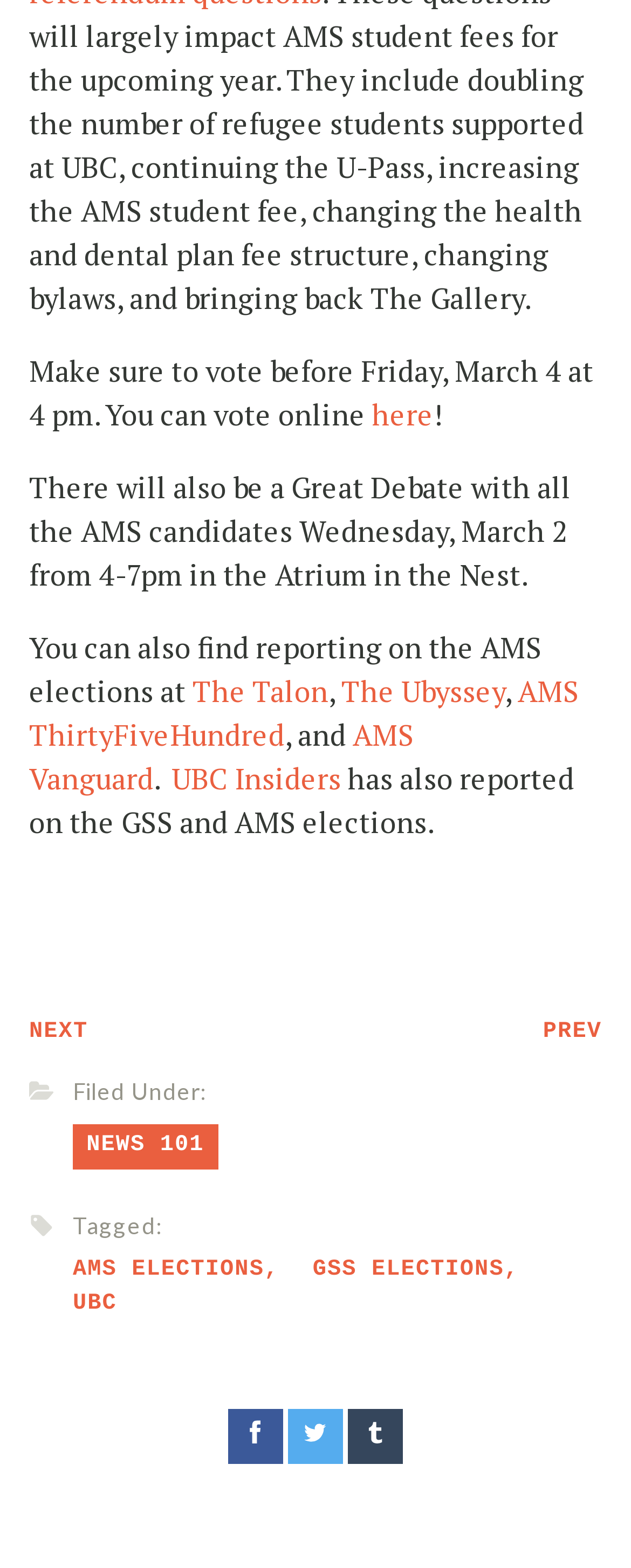How many social media sharing options are available?
Examine the image and provide an in-depth answer to the question.

The webpage provides three social media sharing options: Share on Facebook, Share on Twitter, and Share on Tumblr. These options are listed at the bottom of the webpage.